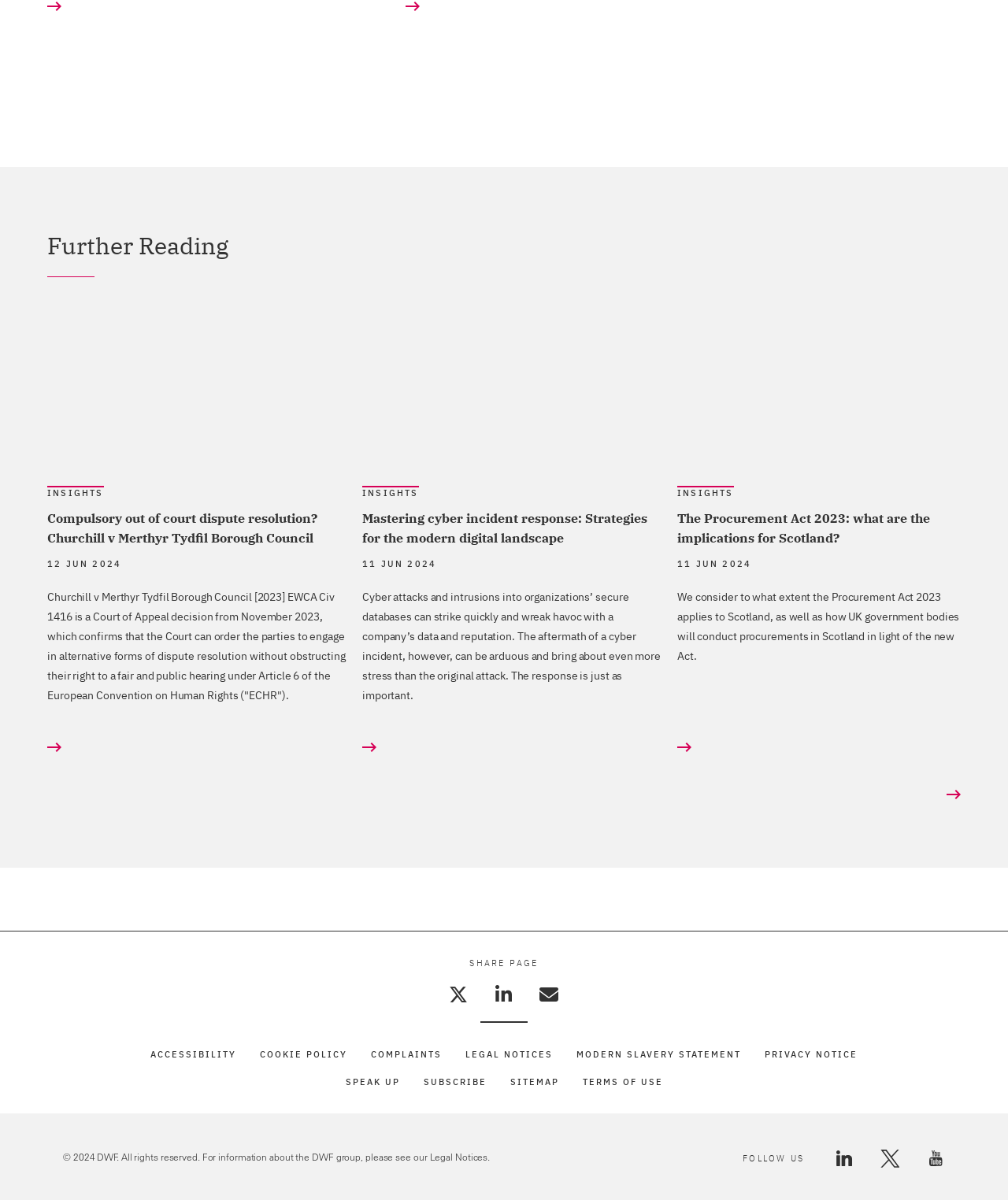Please find the bounding box coordinates of the element that you should click to achieve the following instruction: "Click on the 'The Procurement Act 2023: what are the implications for Scotland?' link". The coordinates should be presented as four float numbers between 0 and 1: [left, top, right, bottom].

[0.672, 0.257, 0.953, 0.391]